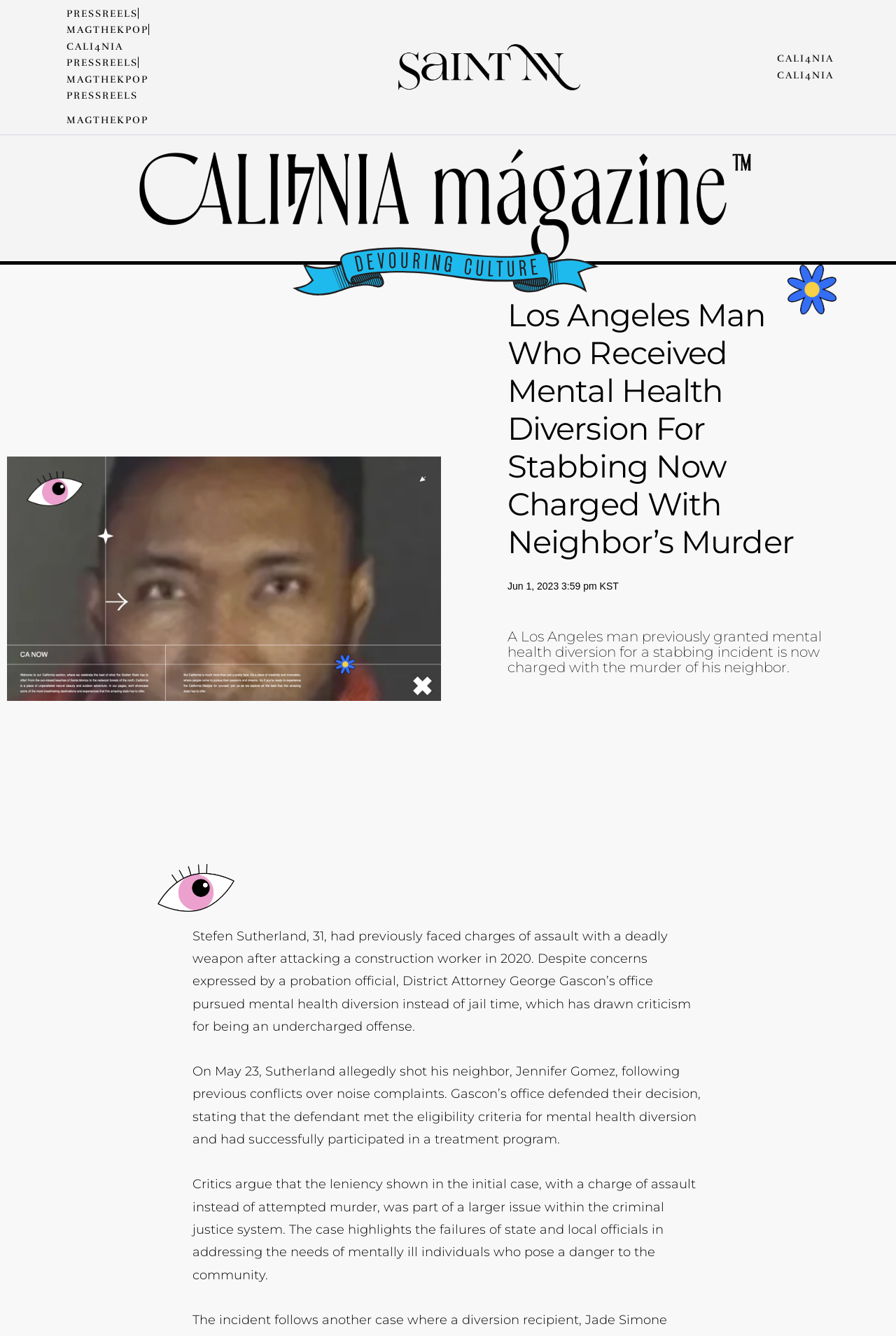What was the occupation of the person attacked in 2020?
Please ensure your answer is as detailed and informative as possible.

I found the answer by reading the article, which states that Stefen Sutherland attacked a construction worker in 2020.